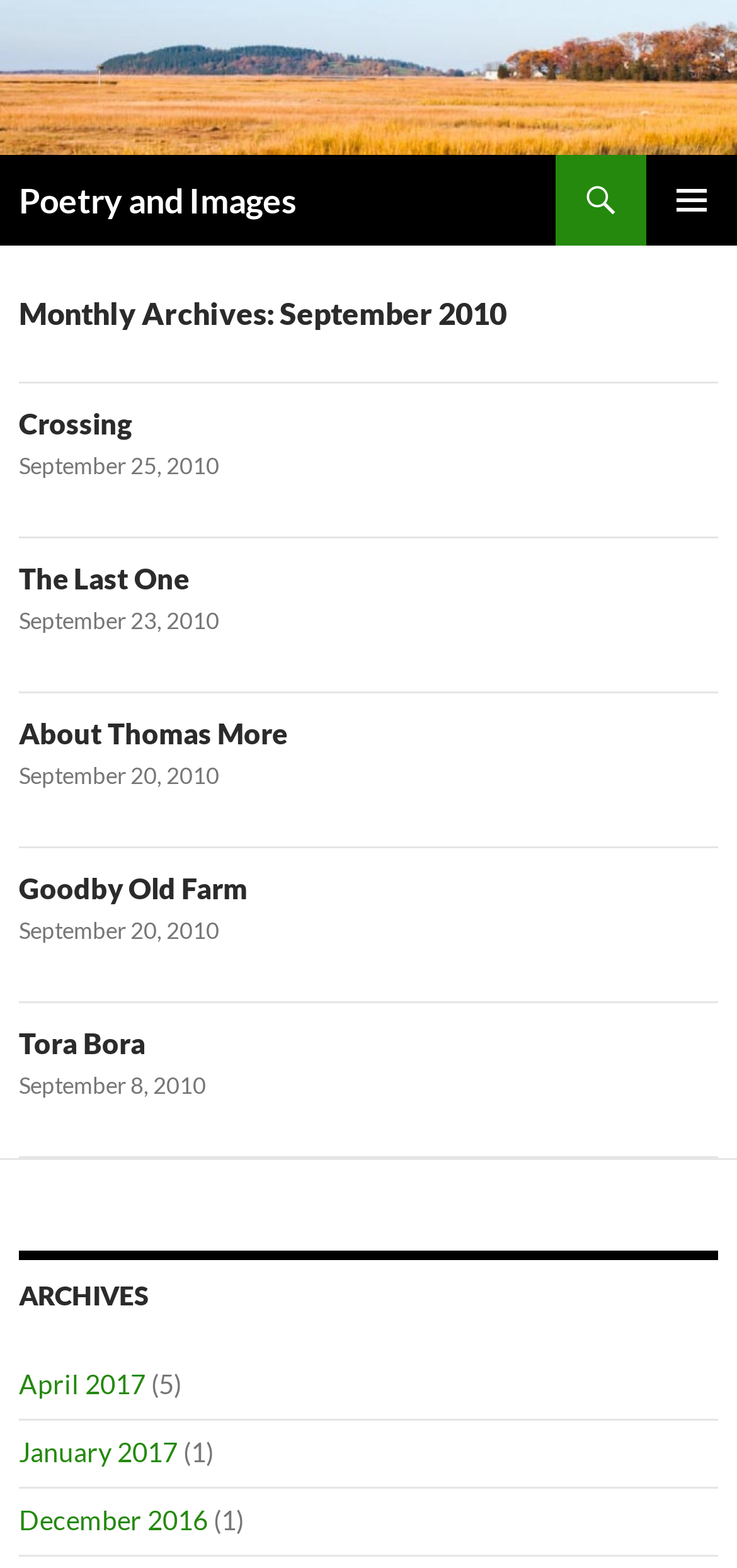Please find and give the text of the main heading on the webpage.

Poetry and Images